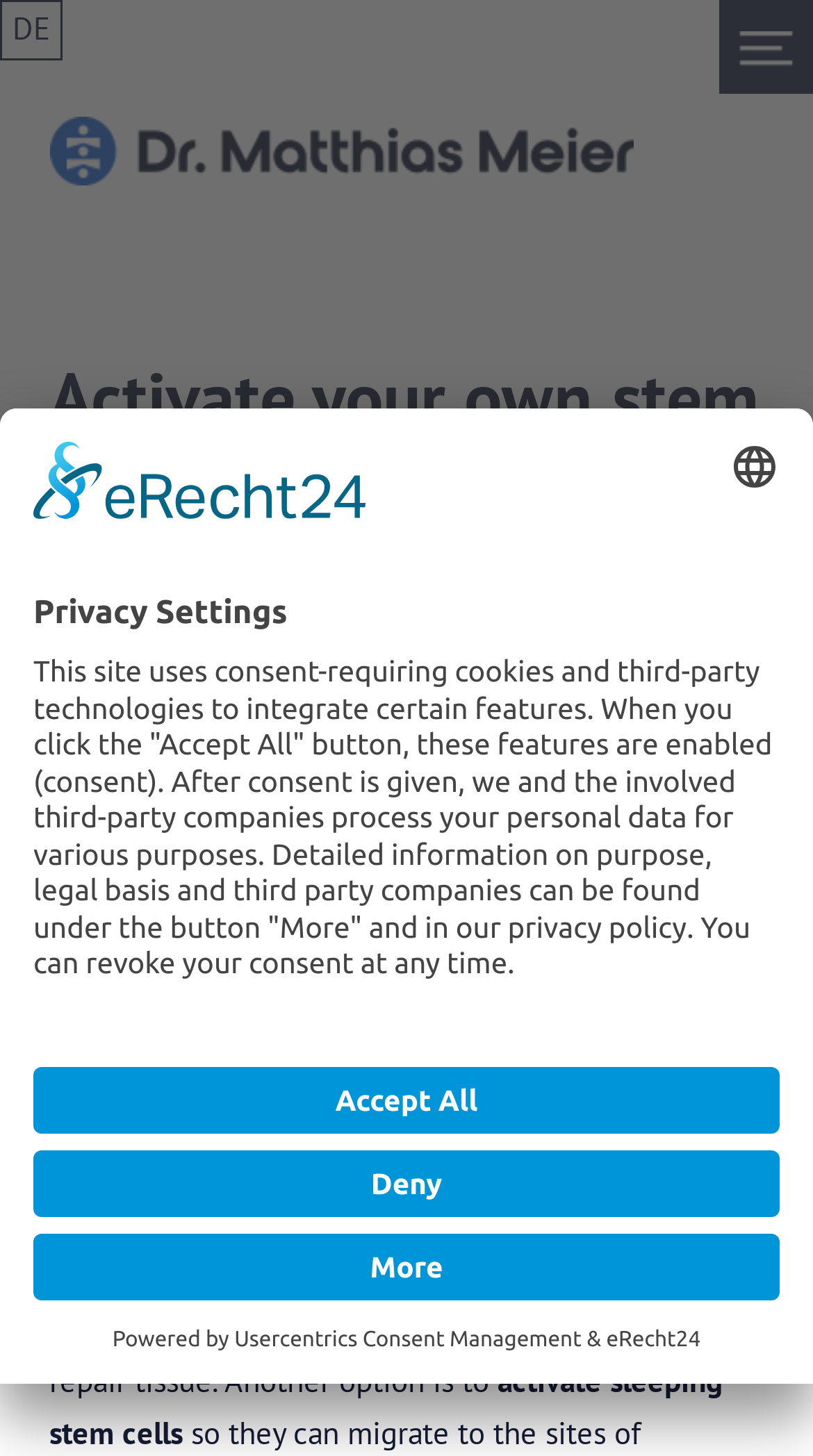Extract the text of the main heading from the webpage.

Activate your own stem cells and use them for healing